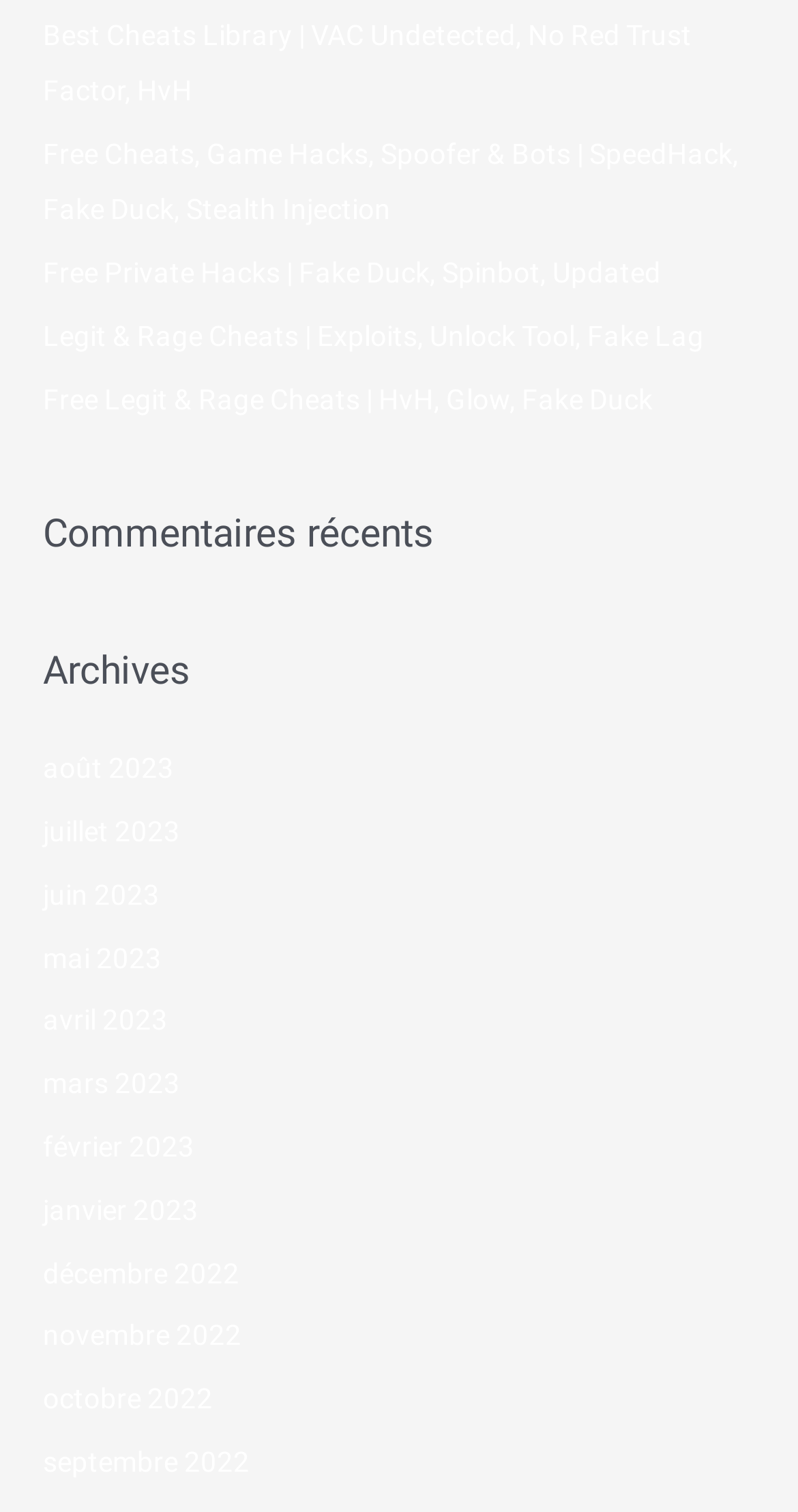How many sections are there on the webpage?
Can you offer a detailed and complete answer to this question?

I identified three main sections on the webpage: 'Articles récents', 'Commentaires récents', and 'Archives'.